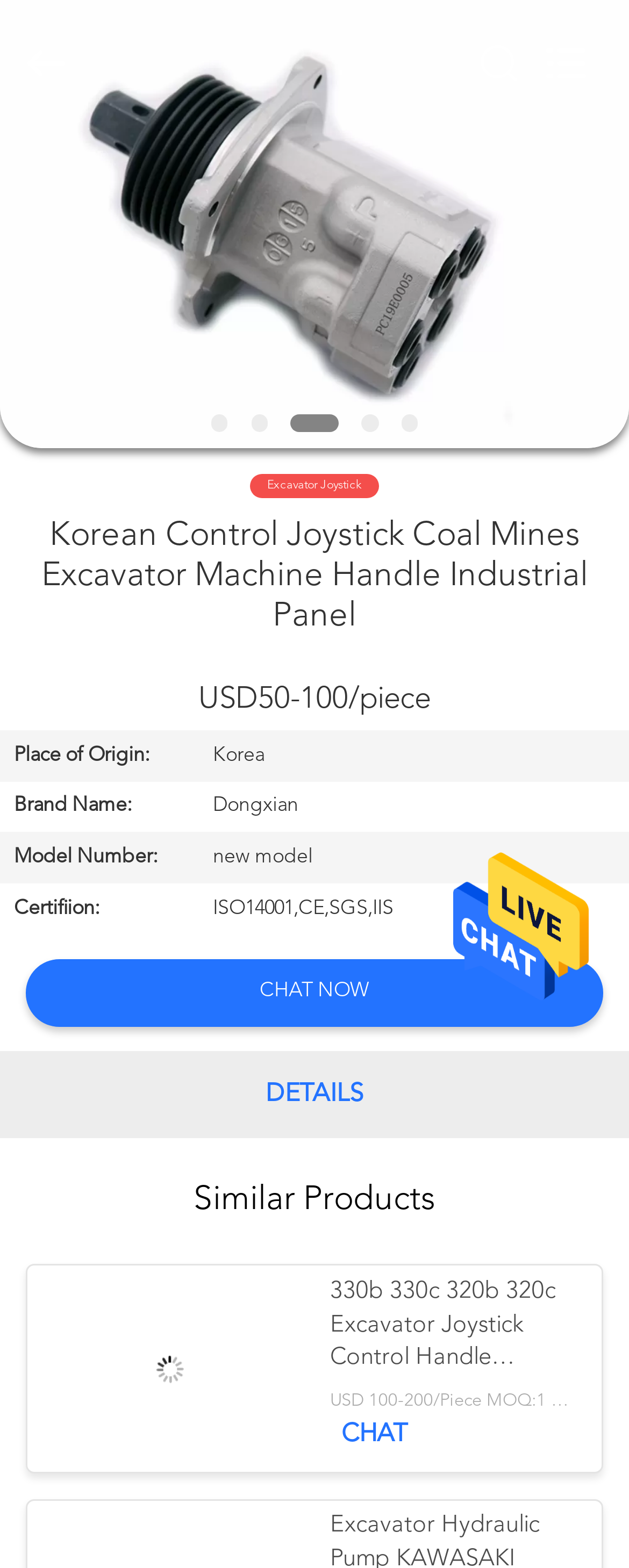Extract the primary heading text from the webpage.

Korean Control Joystick Coal Mines Excavator Machine Handle Industrial Panel